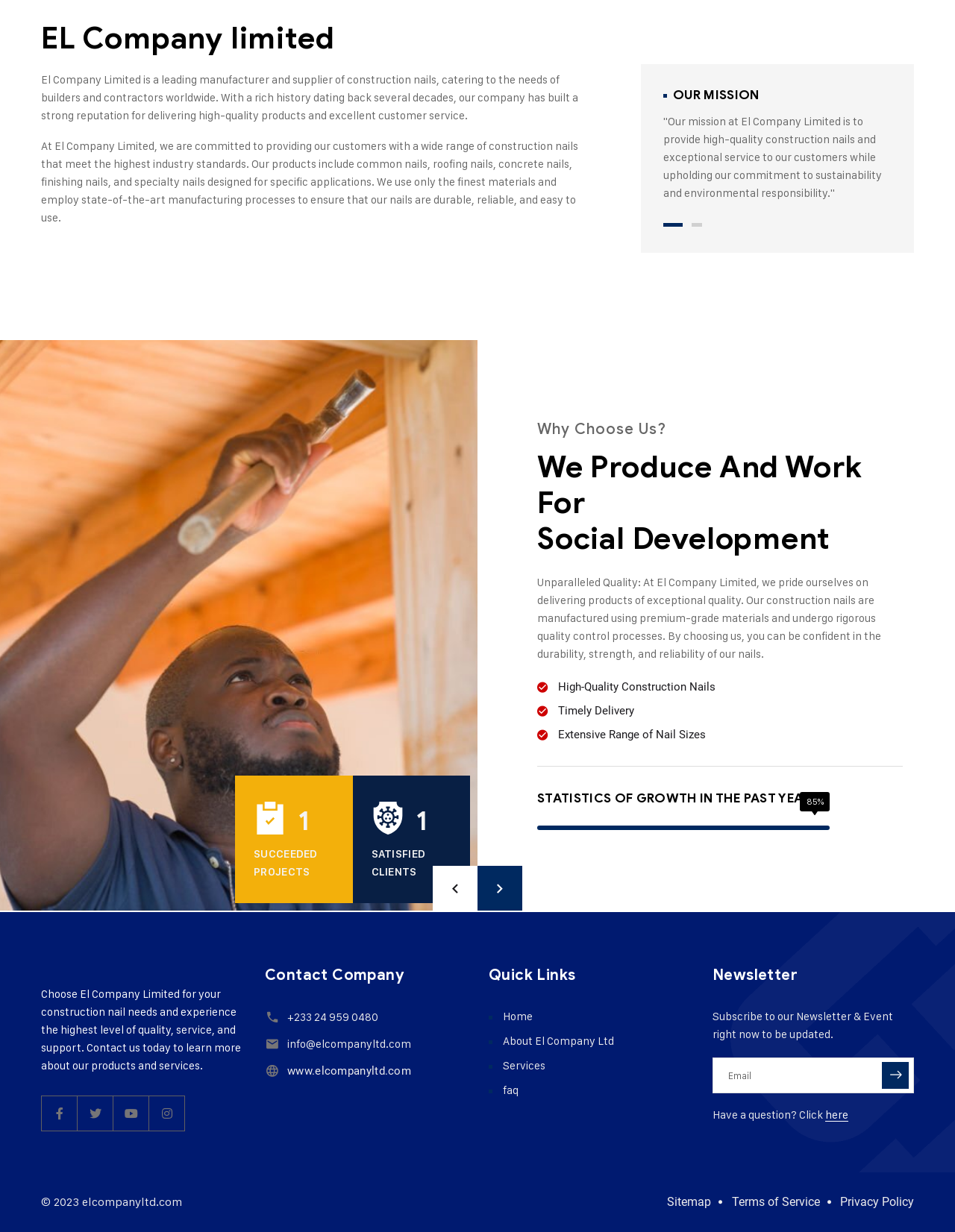Answer the question below in one word or phrase:
What is the range of nail sizes offered?

Extensive